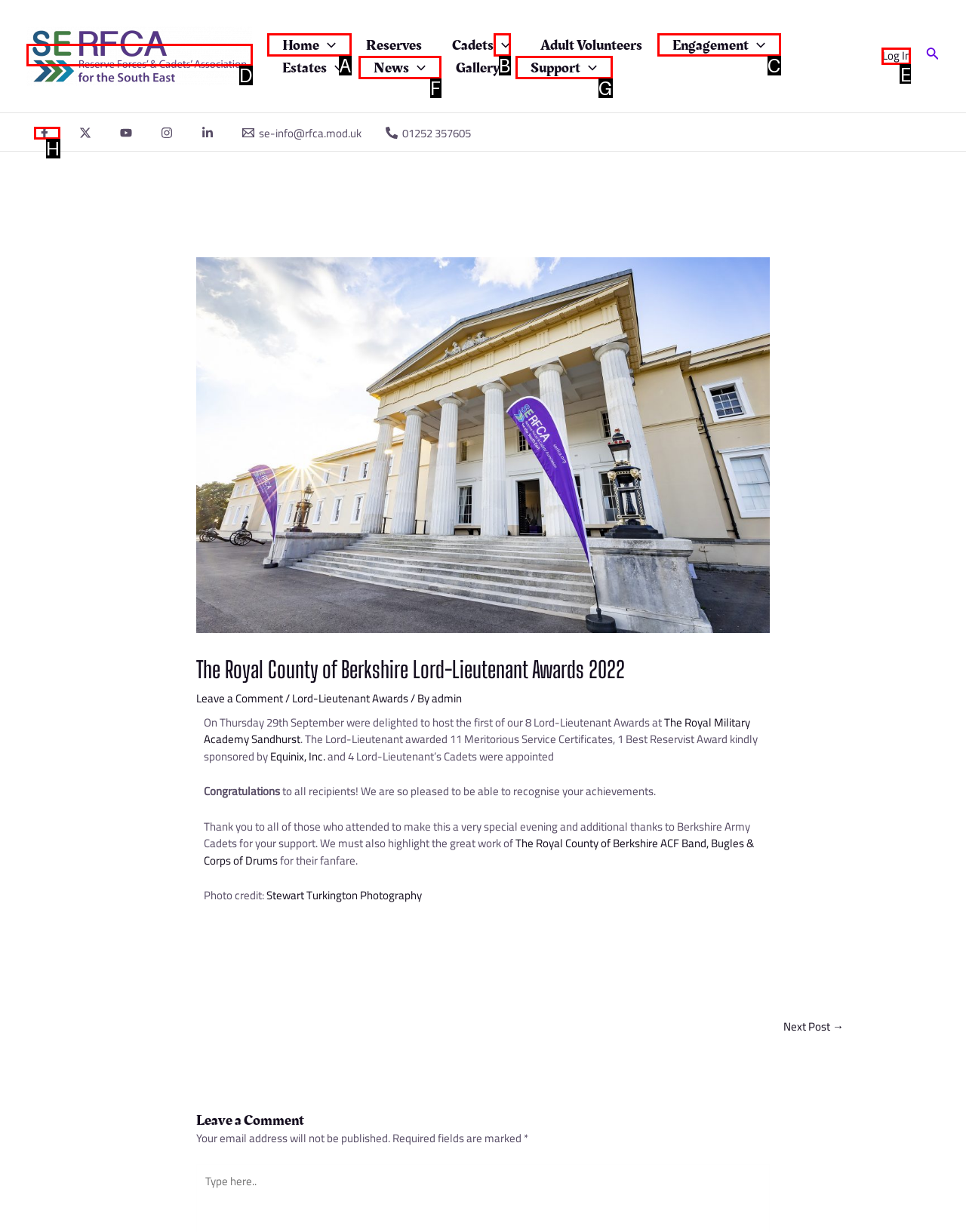With the description: News, find the option that corresponds most closely and answer with its letter directly.

F